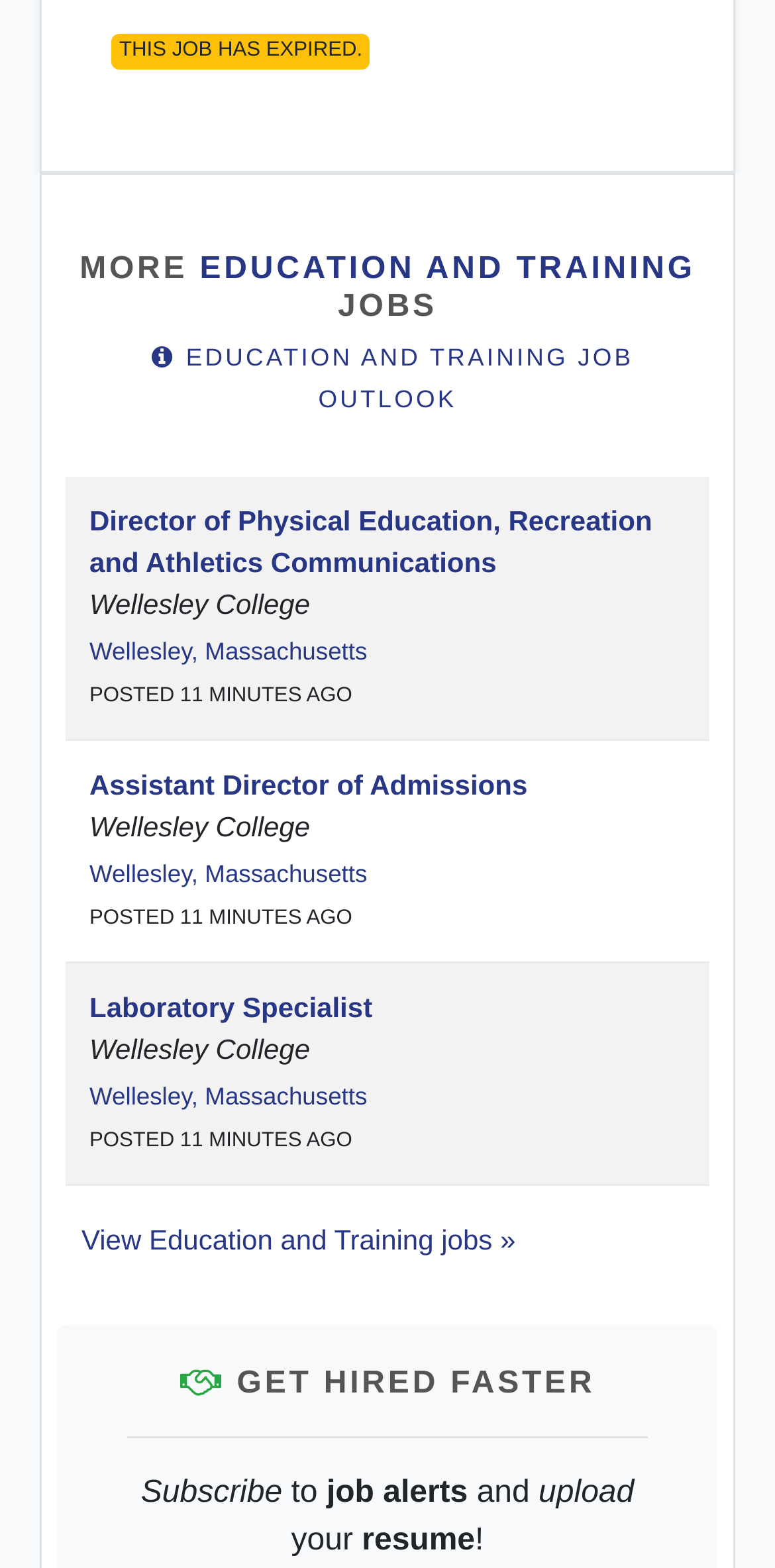Determine the bounding box coordinates of the clickable area required to perform the following instruction: "View Education and Training jobs". The coordinates should be represented as four float numbers between 0 and 1: [left, top, right, bottom].

[0.105, 0.781, 0.665, 0.801]